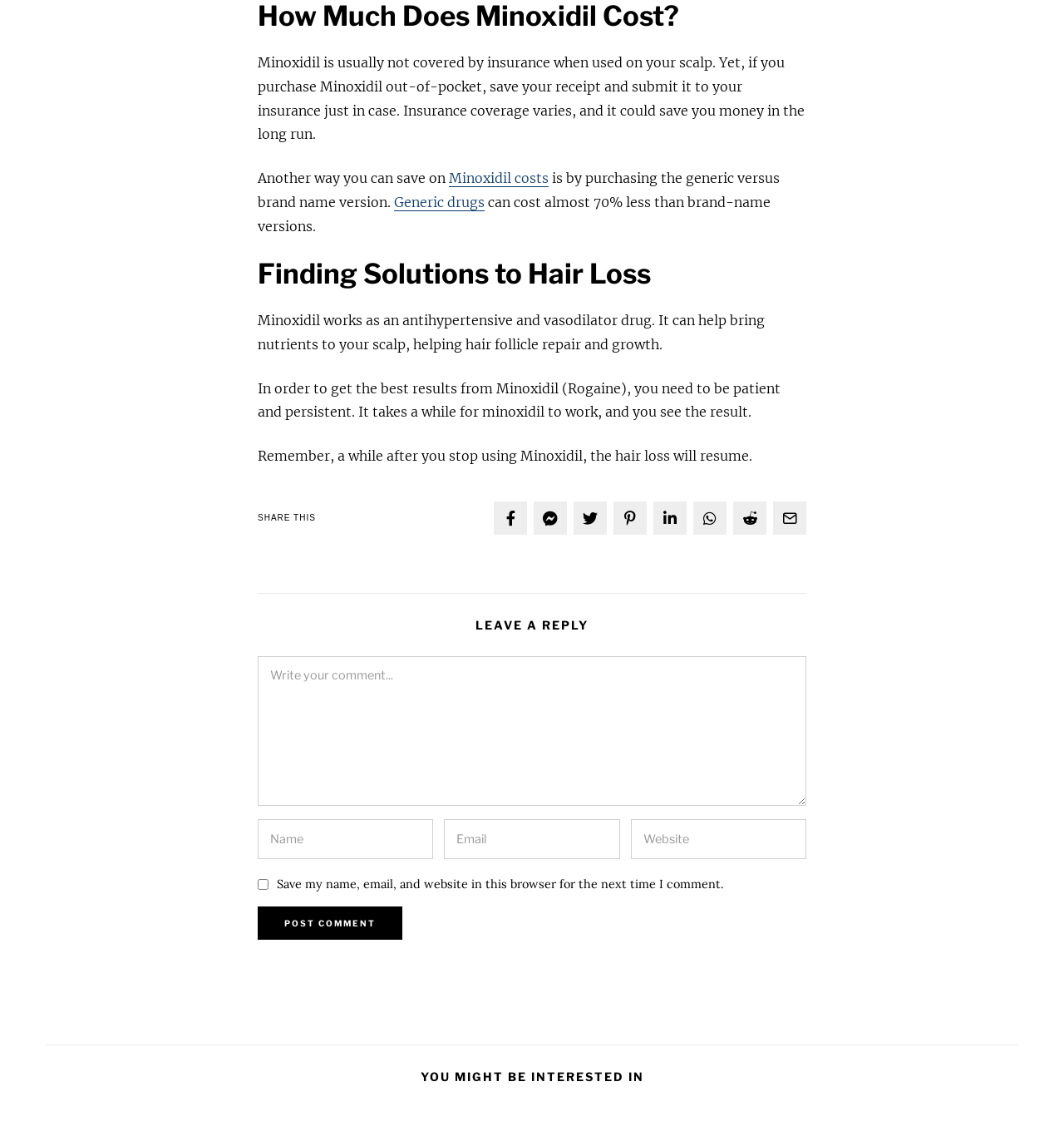Provide your answer to the question using just one word or phrase: What is required to write a comment?

Name and email